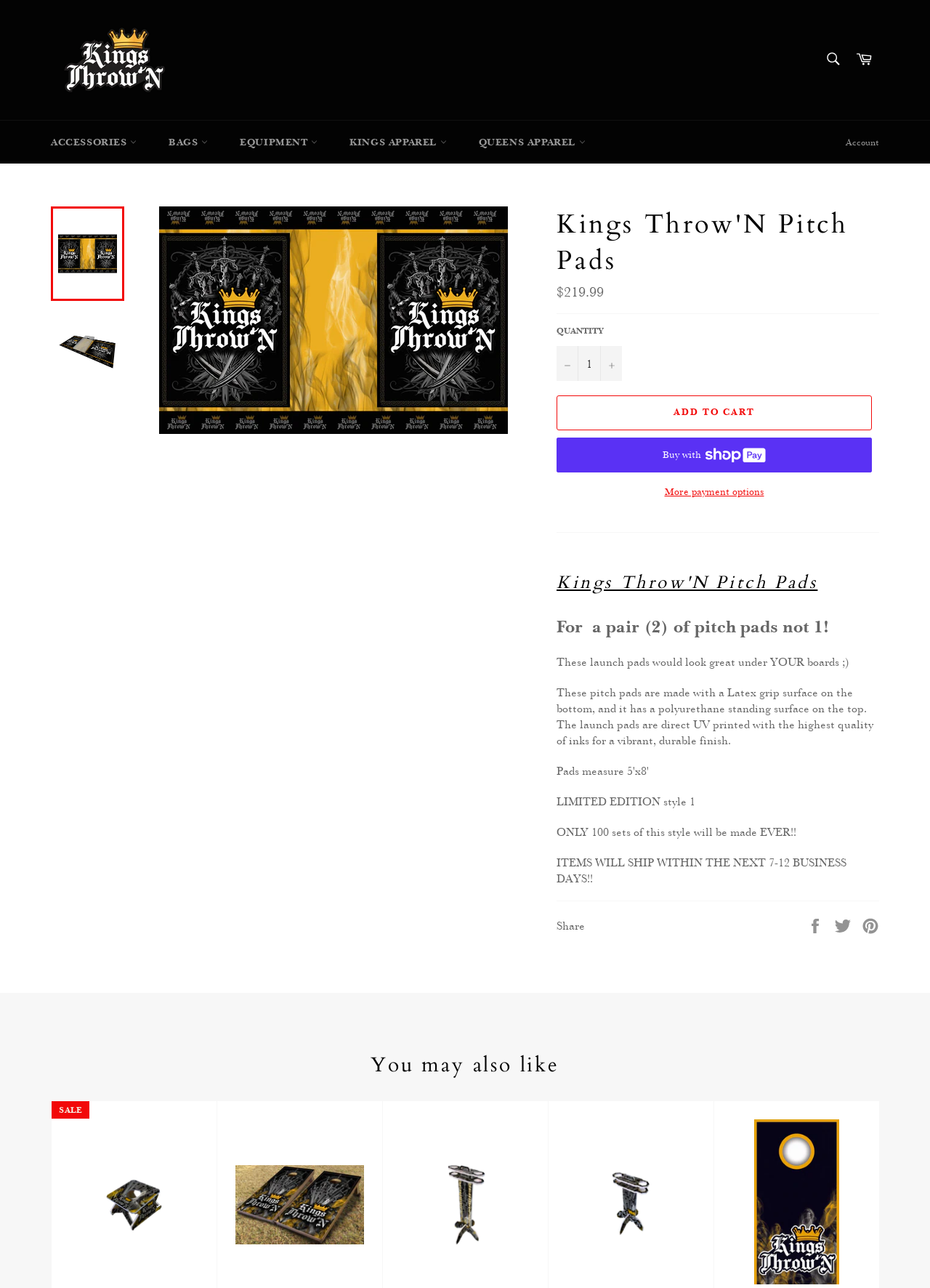Please examine the image and provide a detailed answer to the question: How many sets of this style will be made?

The answer can be found in the text 'ONLY 100 sets of this style will be made EVER!!' which is located in the product description section.